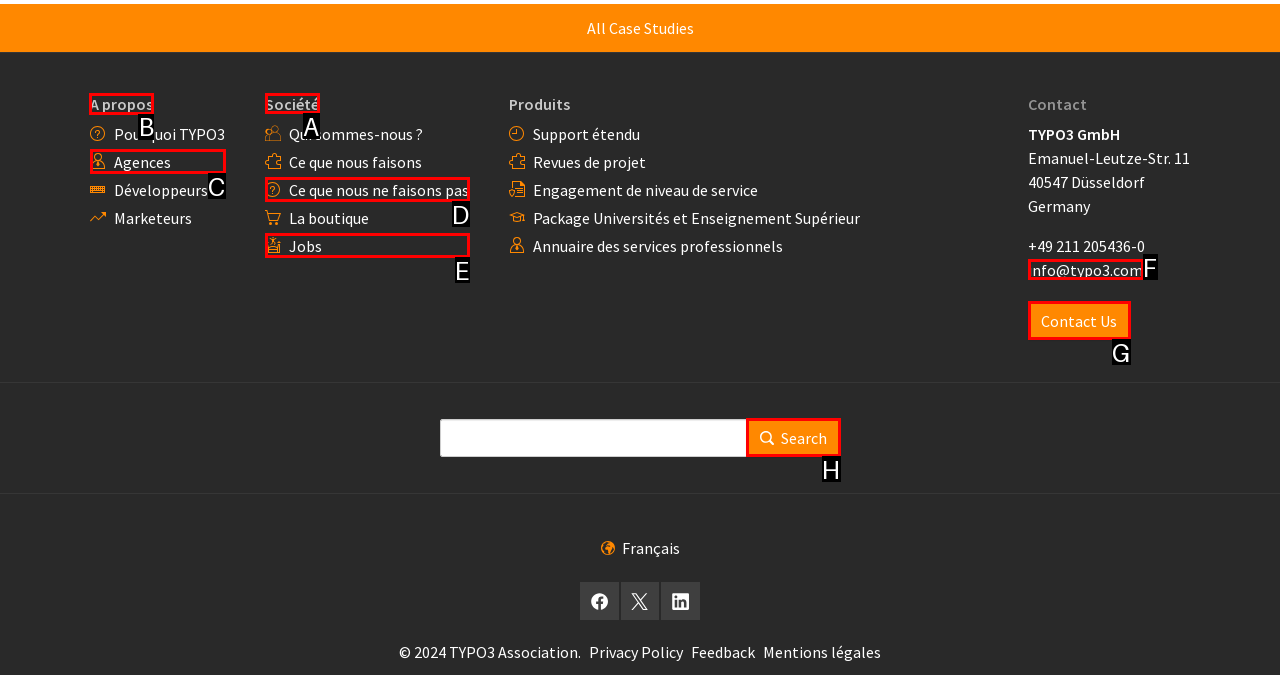Out of the given choices, which letter corresponds to the UI element required to View 'A propos'? Answer with the letter.

B